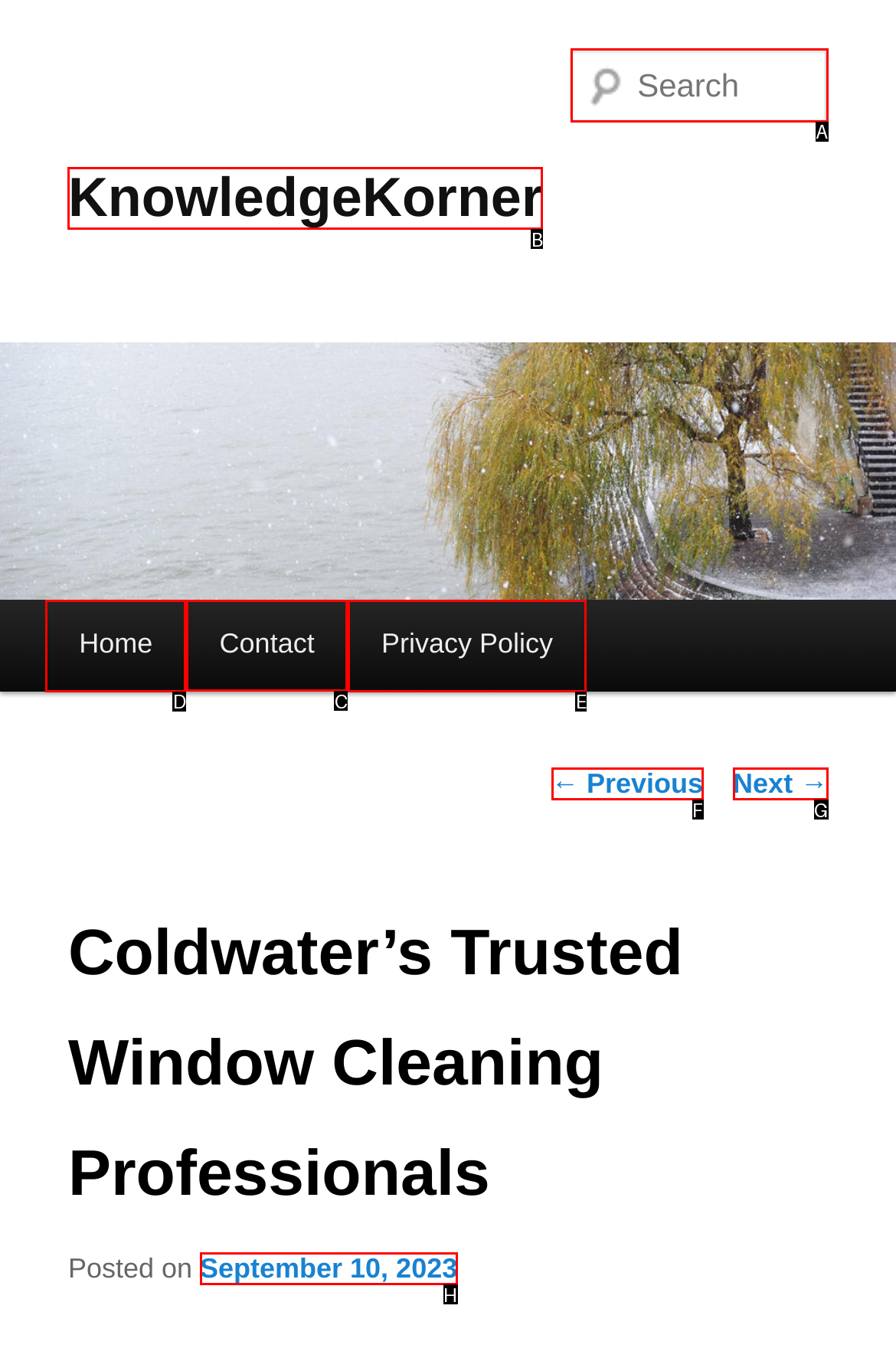Determine the HTML element to be clicked to complete the task: read news and views bulletin. Answer by giving the letter of the selected option.

None